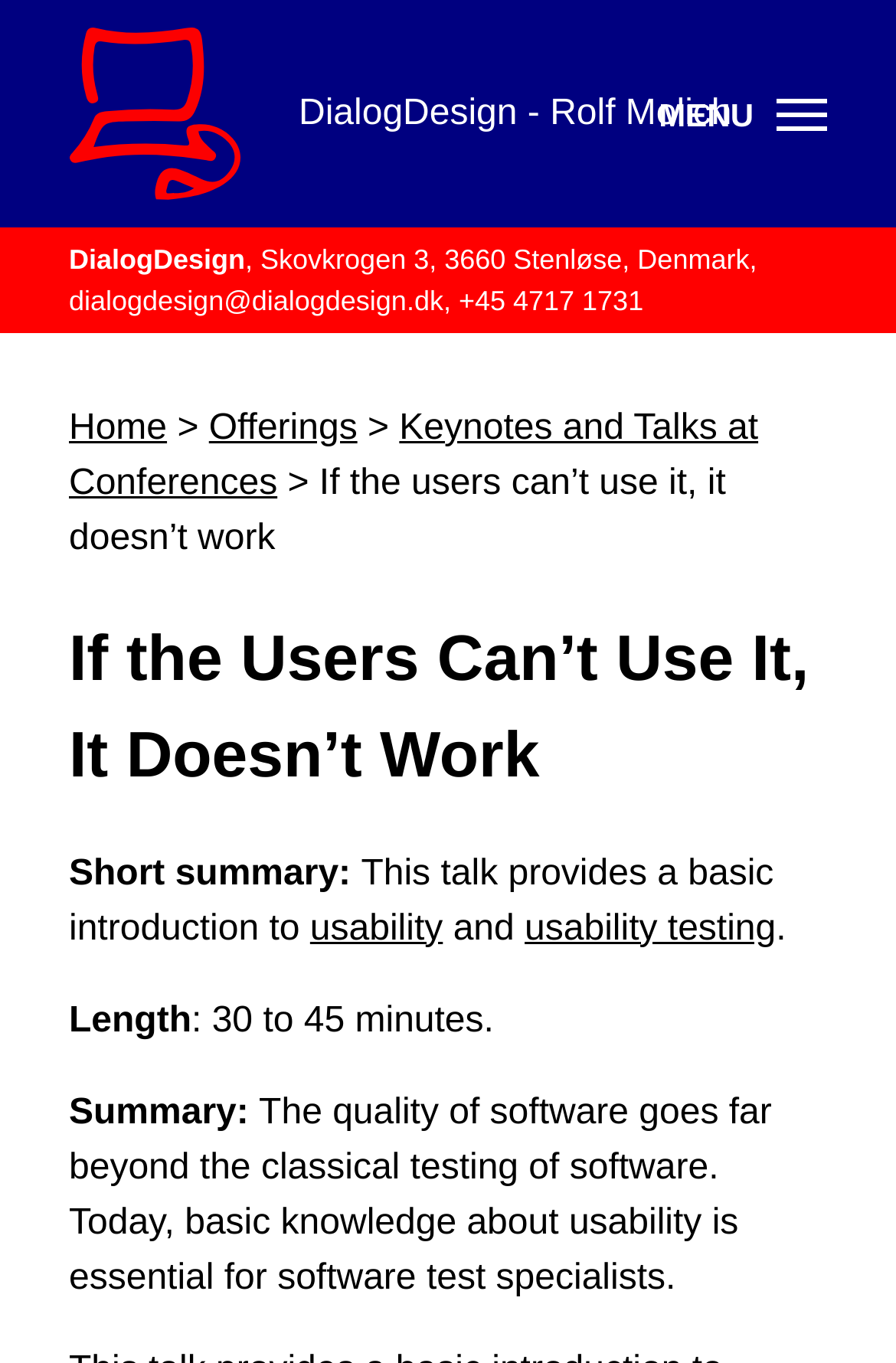Please identify the bounding box coordinates of the element's region that should be clicked to execute the following instruction: "Contact via dialogdesign@dialogdesign.dk". The bounding box coordinates must be four float numbers between 0 and 1, i.e., [left, top, right, bottom].

[0.077, 0.209, 0.495, 0.233]